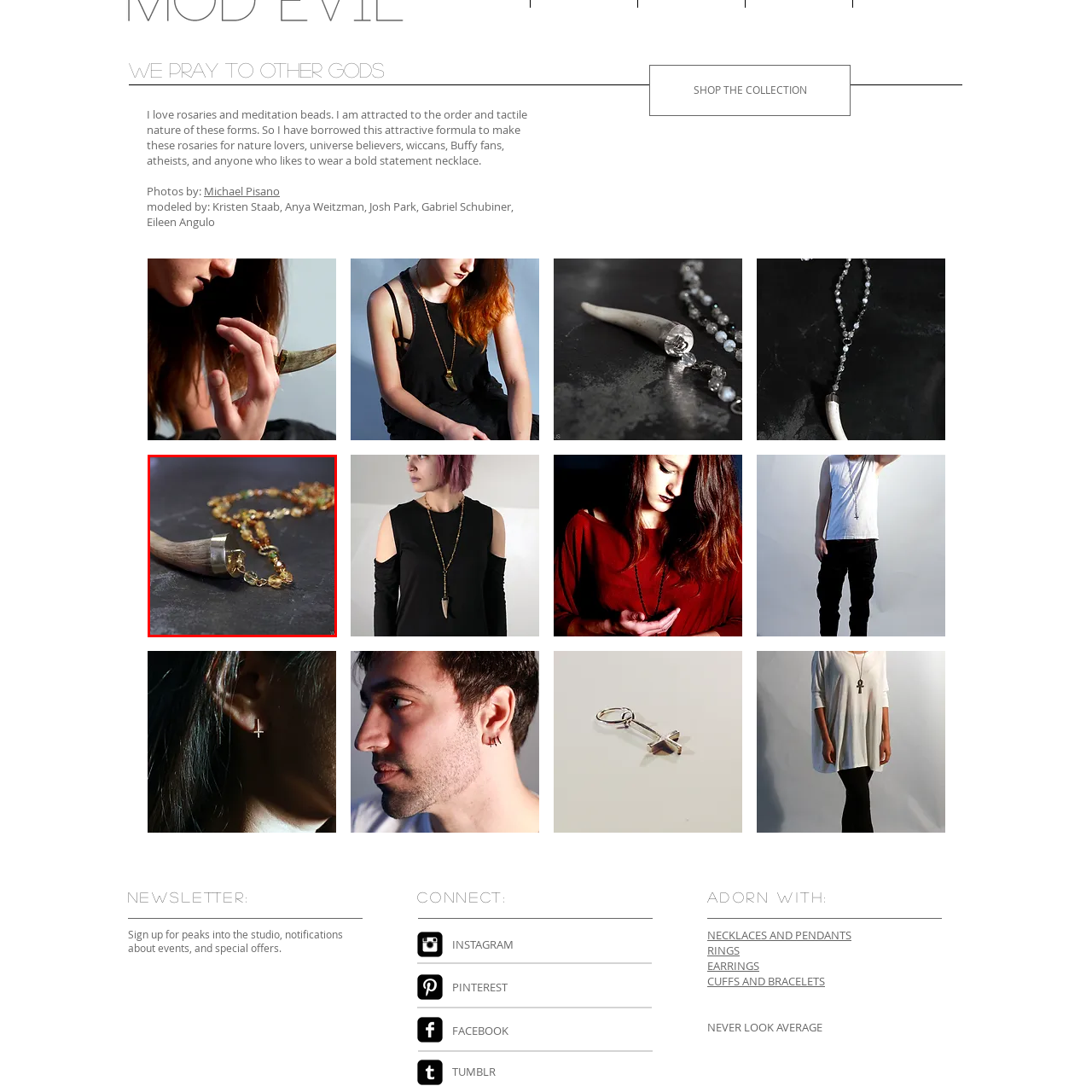Give a detailed caption for the image that is encased within the red bounding box.

The image showcases a beautifully crafted necklace featuring a prominent horn pendant, elegantly adorned with a golden cap at its base. The pendant is complemented by a chain adorned with an array of sparkling beads in warm amber and golden hues, enhancing the overall aesthetic with a touch of nature-inspired elegance. This piece is part of the "Willow Rosary" collection, designed for individuals who appreciate unique and bold statement jewelry. The intricate details and rich colors make it a perfect accessory for both casual and formal occasions, appealing to lovers of distinctive fashion.